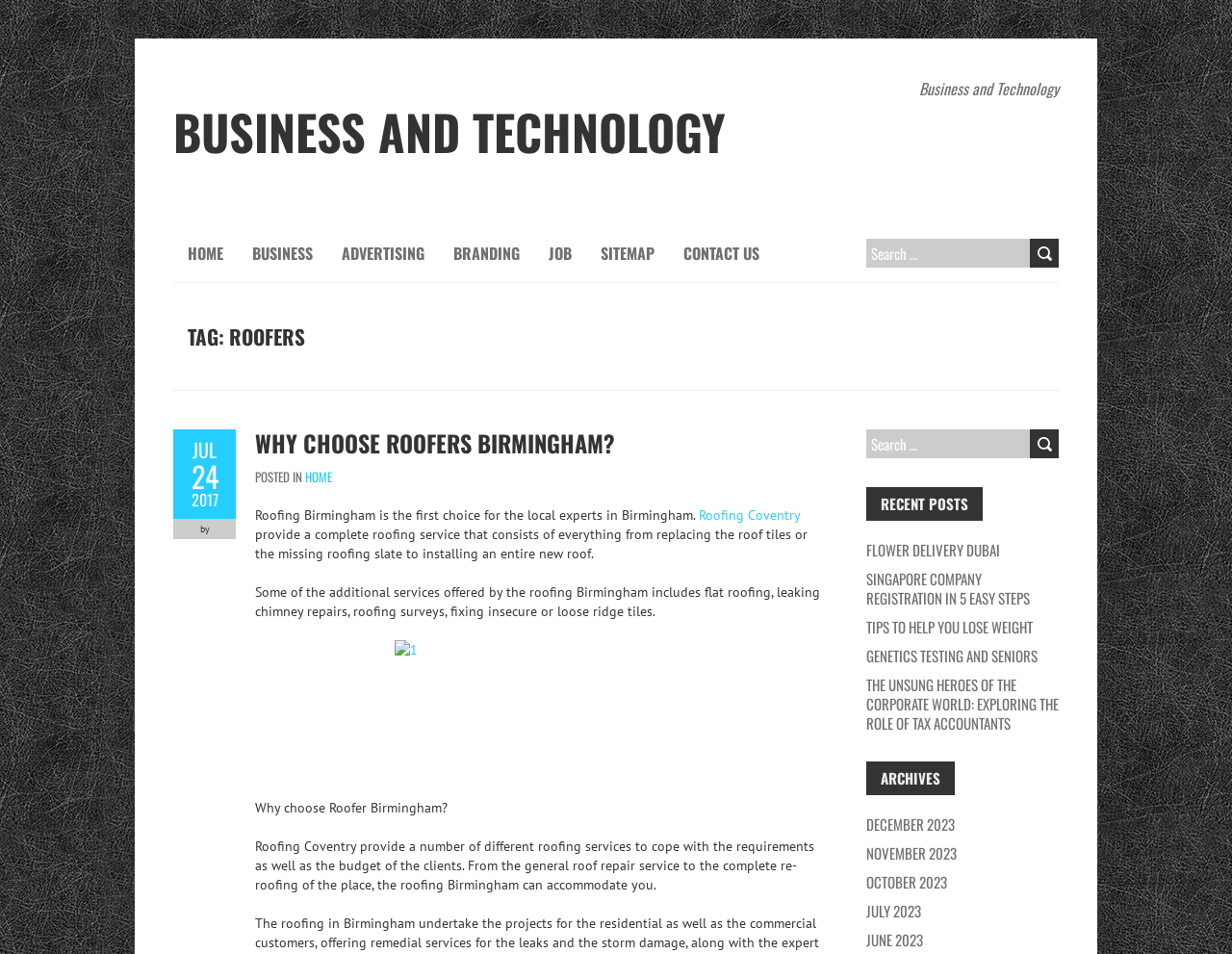Find the bounding box coordinates of the clickable area required to complete the following action: "Search for something".

[0.703, 0.25, 0.852, 0.281]